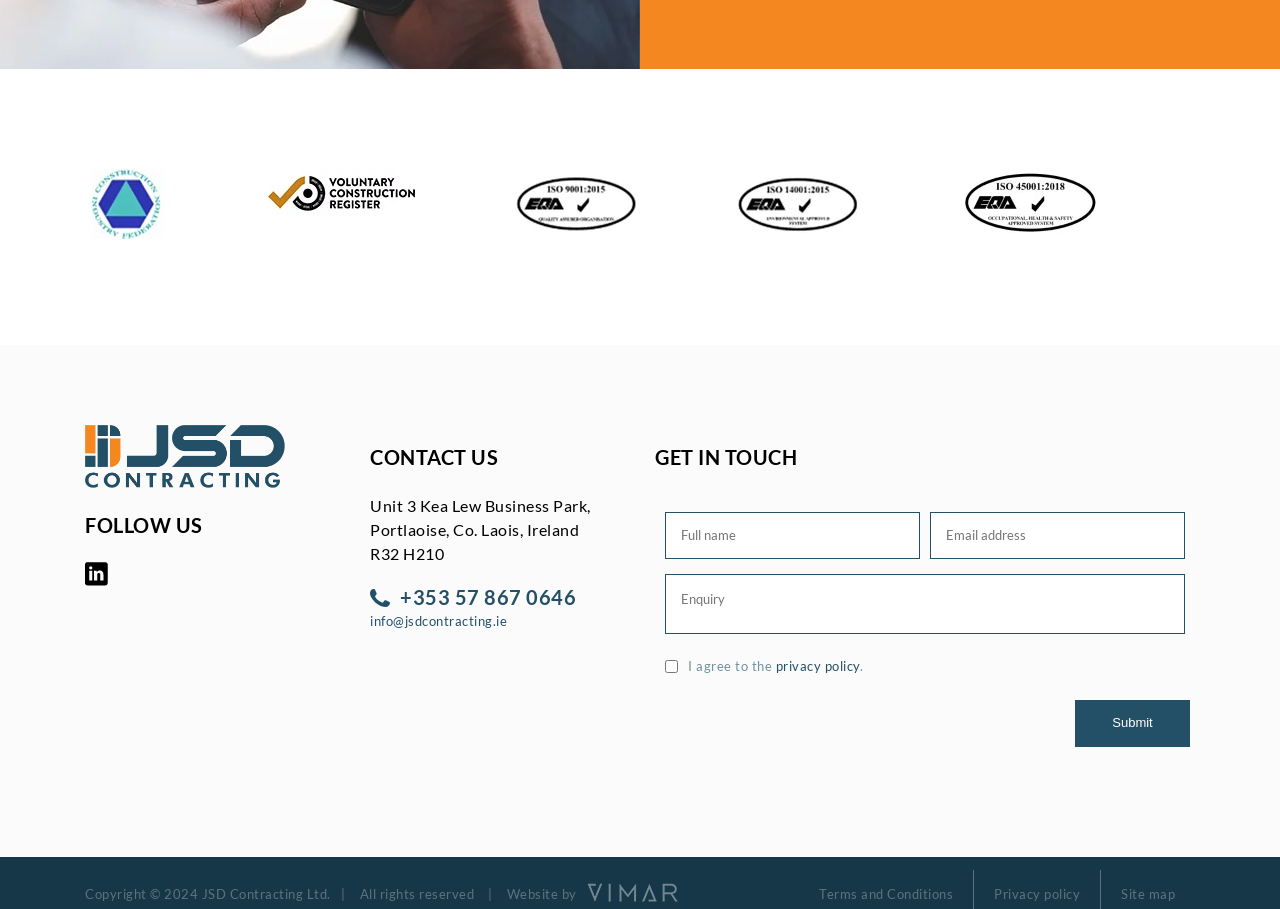Pinpoint the bounding box coordinates of the element that must be clicked to accomplish the following instruction: "Click the privacy policy link". The coordinates should be in the format of four float numbers between 0 and 1, i.e., [left, top, right, bottom].

[0.606, 0.189, 0.671, 0.207]